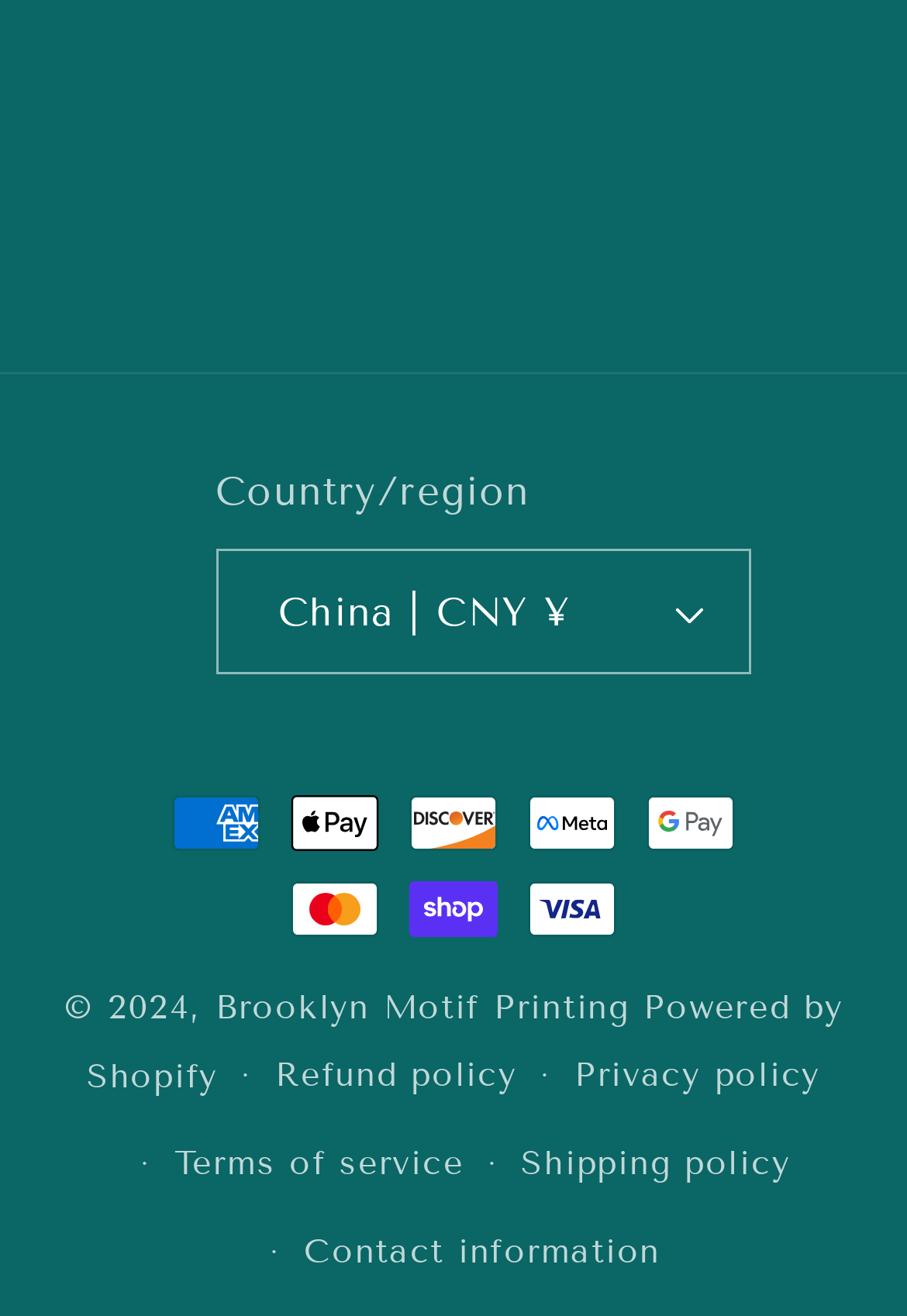Please find and report the bounding box coordinates of the element to click in order to perform the following action: "Select country or region". The coordinates should be expressed as four float numbers between 0 and 1, in the format [left, top, right, bottom].

[0.237, 0.417, 0.829, 0.513]